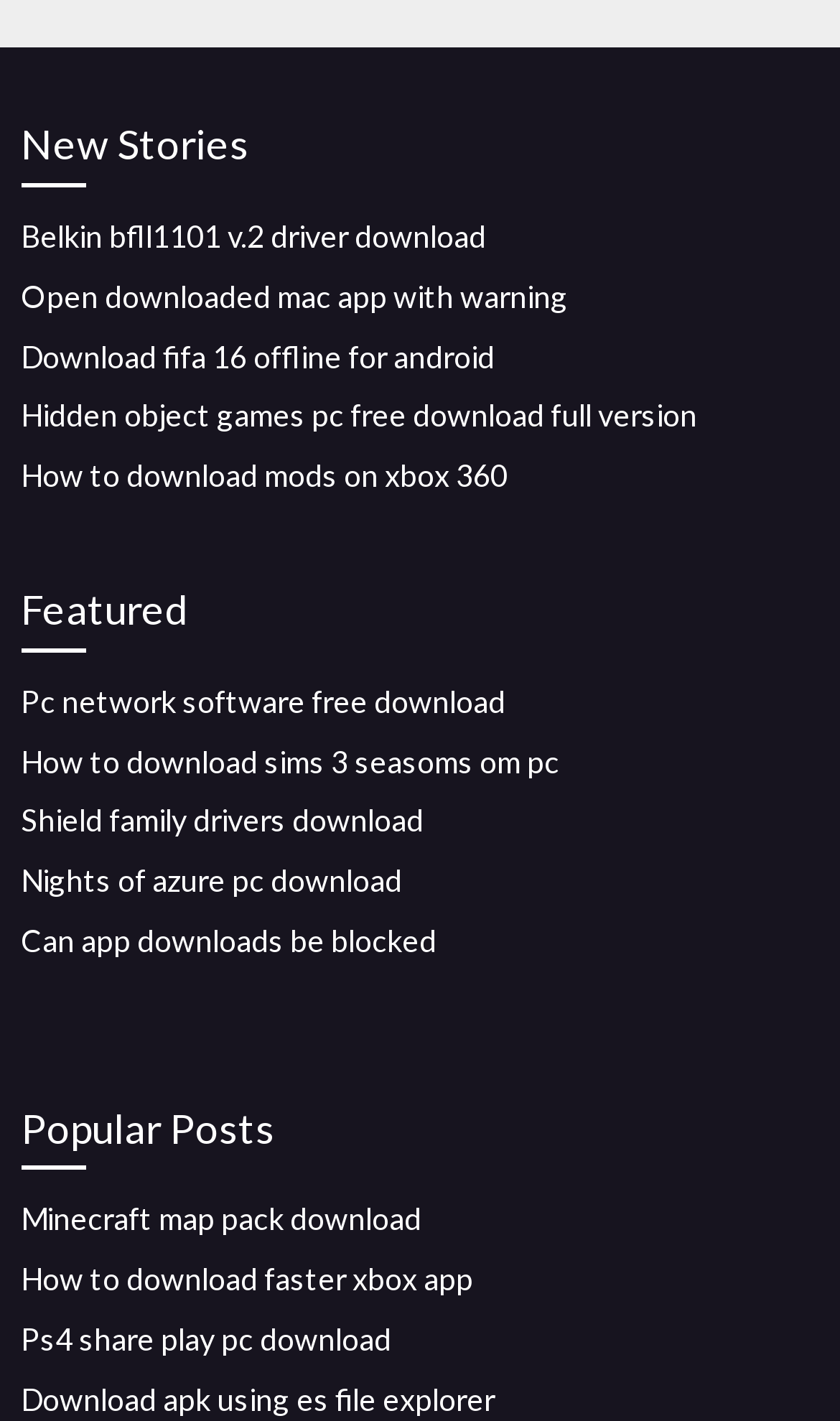How many links are there under 'Featured'? Using the information from the screenshot, answer with a single word or phrase.

5